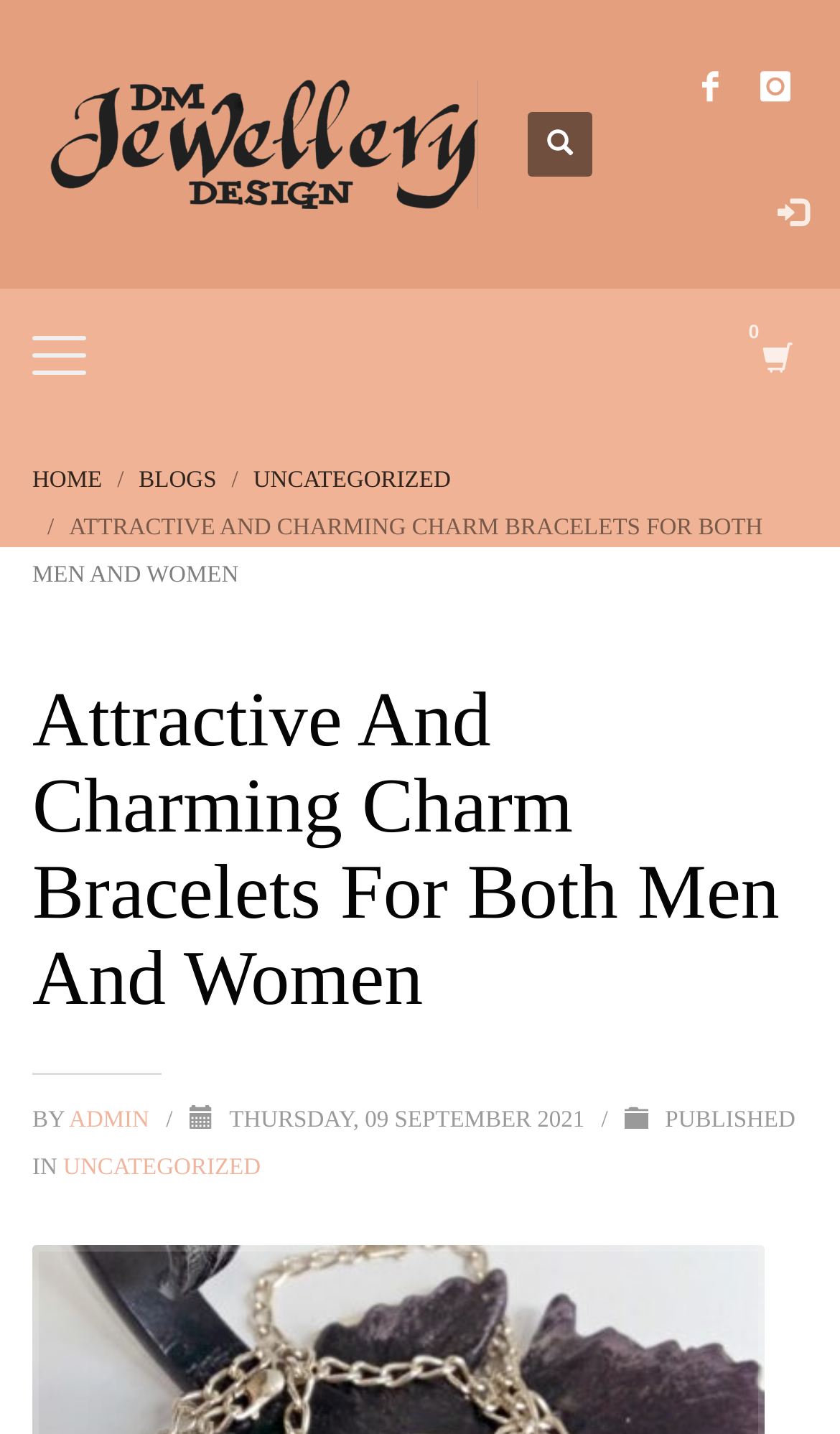Give a one-word or short-phrase answer to the following question: 
What is the author of the blog post?

ADMIN